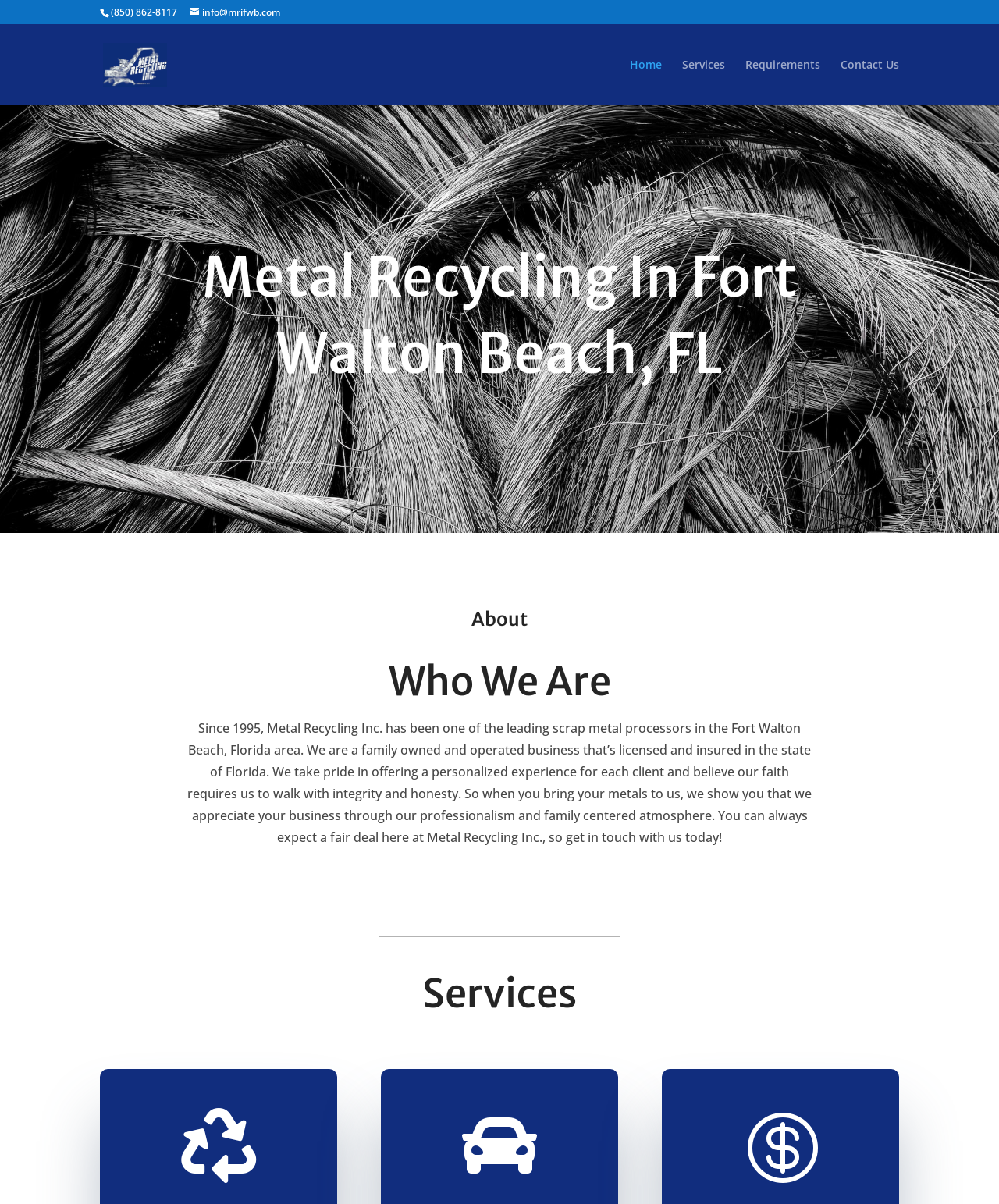Locate the bounding box for the described UI element: "info@mrifwb.com". Ensure the coordinates are four float numbers between 0 and 1, formatted as [left, top, right, bottom].

[0.19, 0.005, 0.28, 0.016]